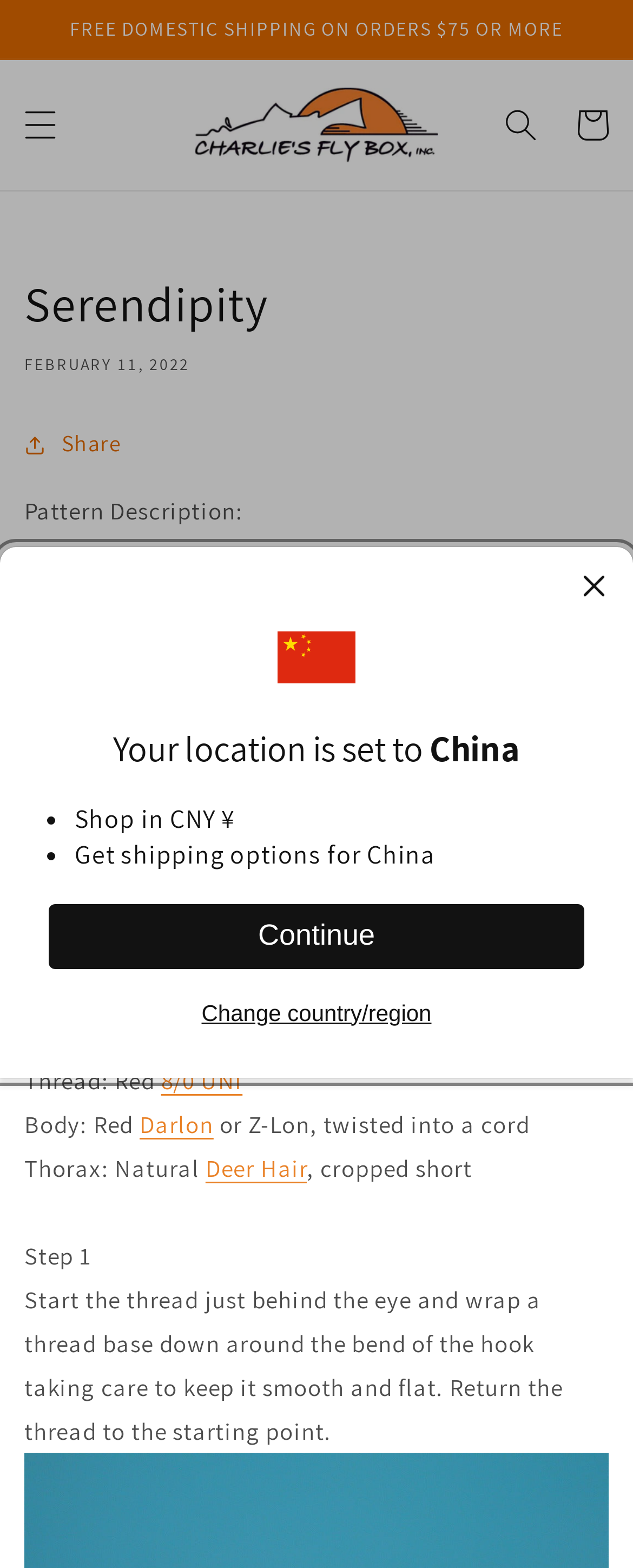Find the bounding box coordinates of the element to click in order to complete this instruction: "open the menu". The bounding box coordinates must be four float numbers between 0 and 1, denoted as [left, top, right, bottom].

[0.008, 0.057, 0.121, 0.102]